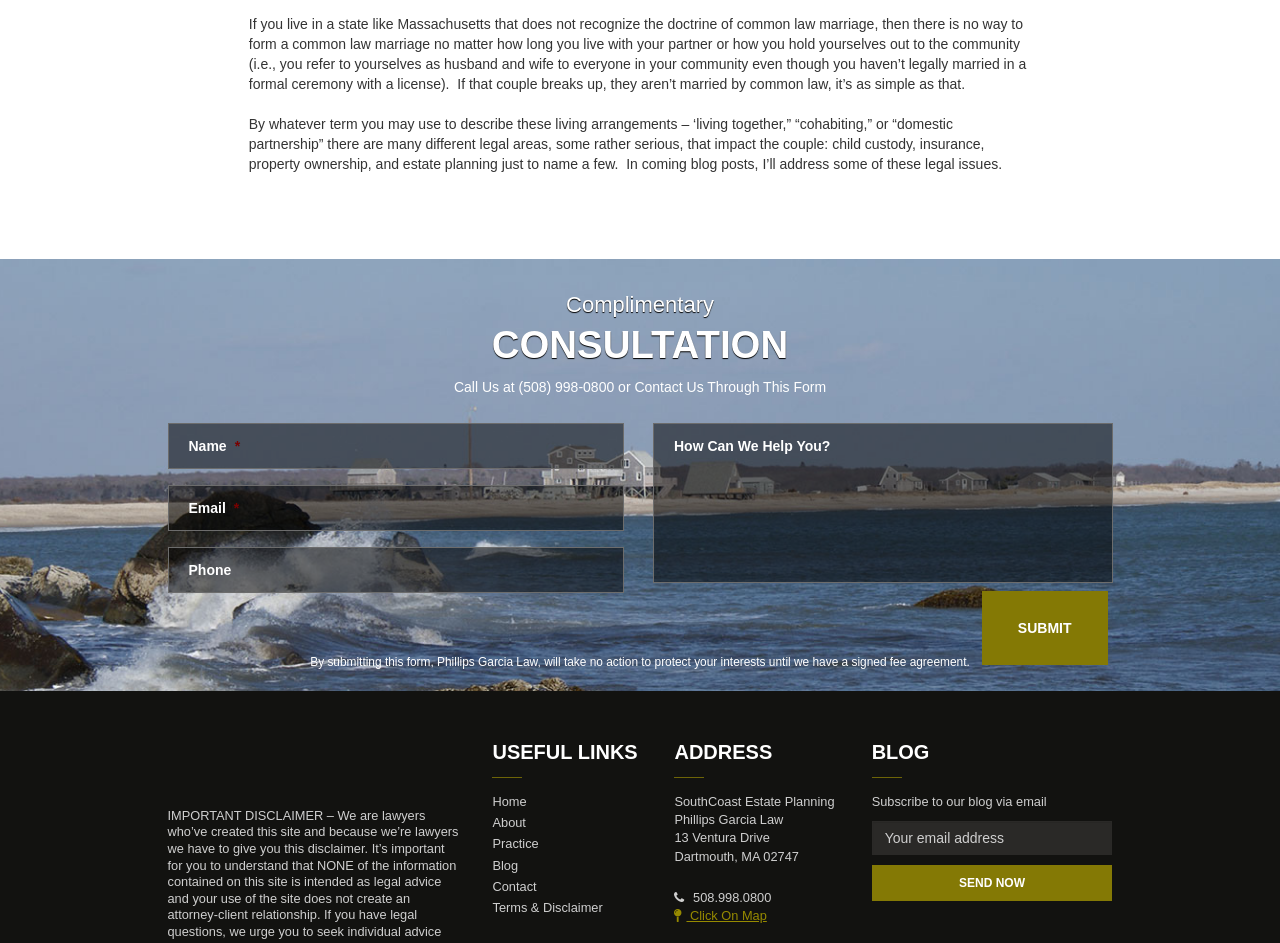Locate the bounding box coordinates of the element you need to click to accomplish the task described by this instruction: "Fill in the name field".

[0.131, 0.448, 0.488, 0.497]